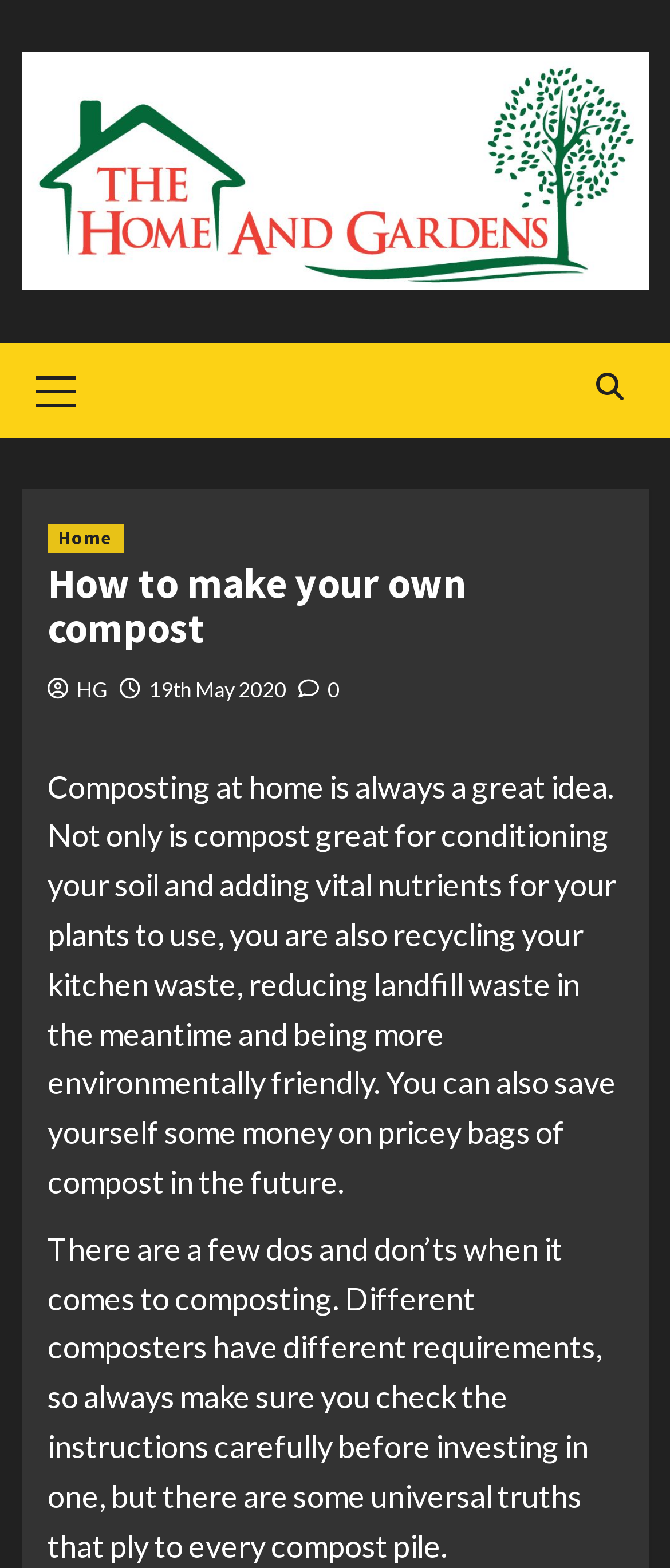Reply to the question with a single word or phrase:
What is the date of the article?

19th May 2020